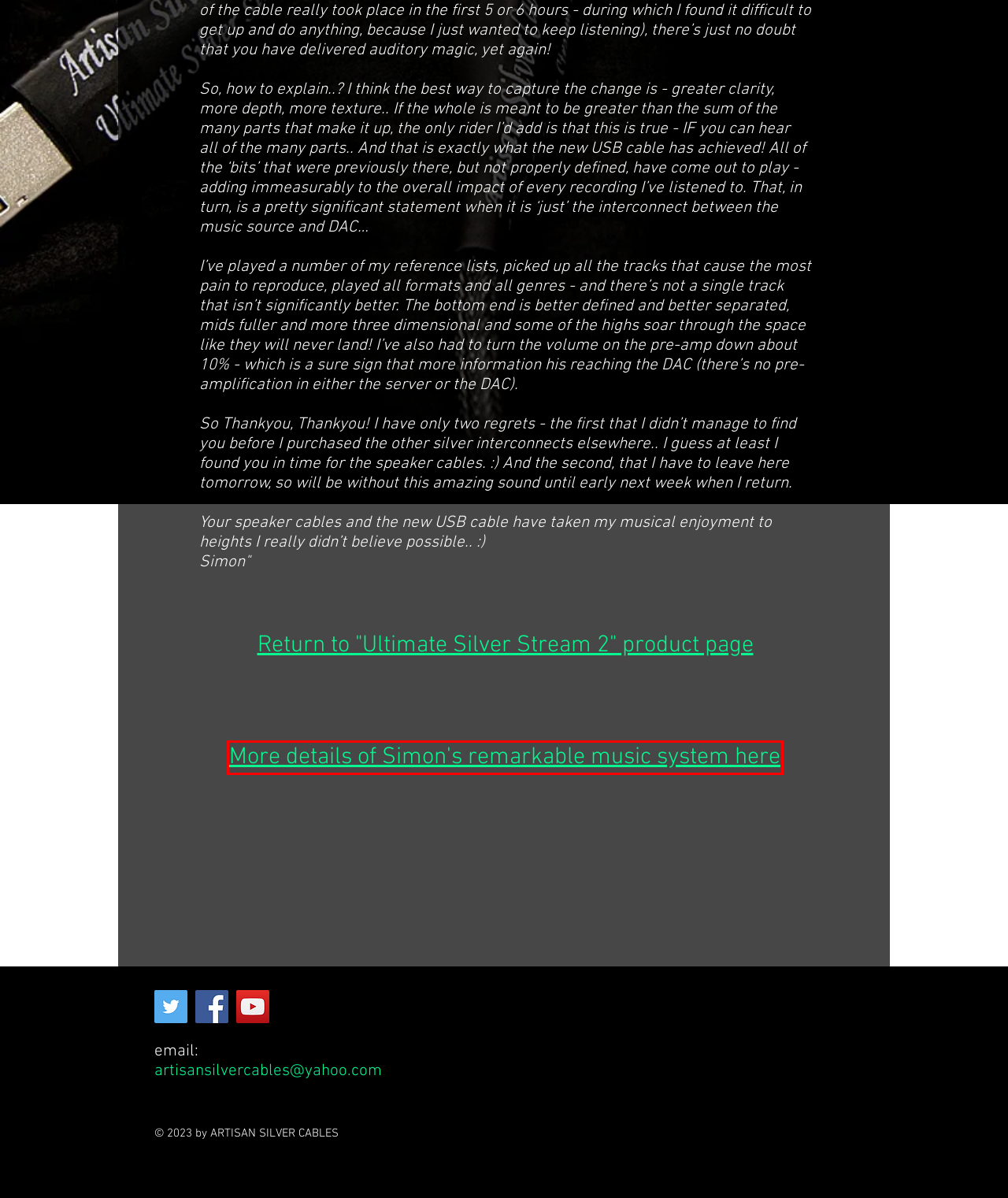Examine the screenshot of a webpage featuring a red bounding box and identify the best matching webpage description for the new page that results from clicking the element within the box. Here are the options:
A. ABOUT US | Artisan Silver Cables
B. ARTISAN SILVER CABLES | Contact us
C. Simon's System | artisansilvercables
D. ARTISAN SILVER  CABLES | Our full range of pure silver cables
E. FEEDBACK | REVIEWS | Artisan Silver Cables
F. ARTISAN SILVER CABLES | The shimmering transparent sound of pure silver
G. "Ultimate Silver Stream 2" pure silver USB cable
H. ARTISAN SILVER CABLES | Music that we love

C